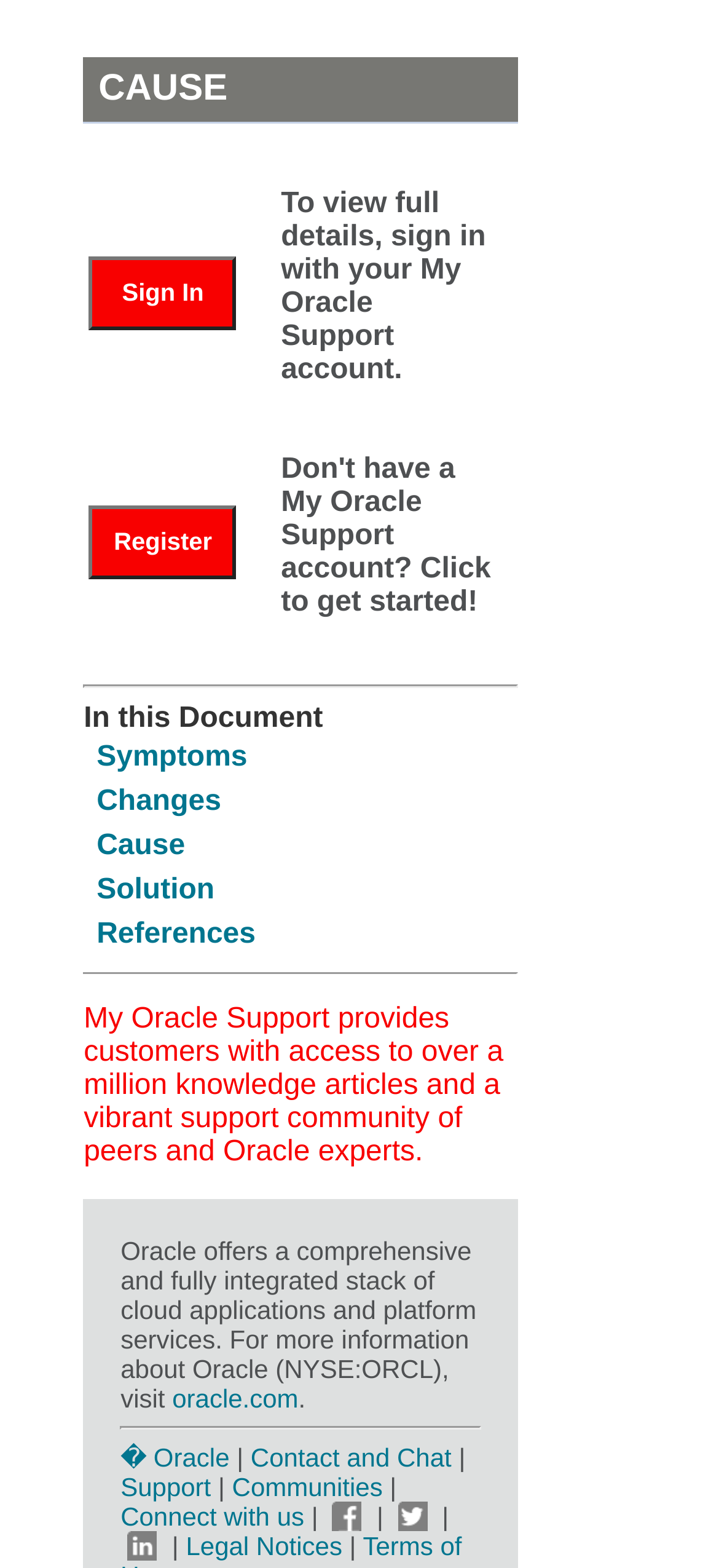Respond to the following question using a concise word or phrase: 
What is the purpose of My Oracle Support?

Access to knowledge articles and support community